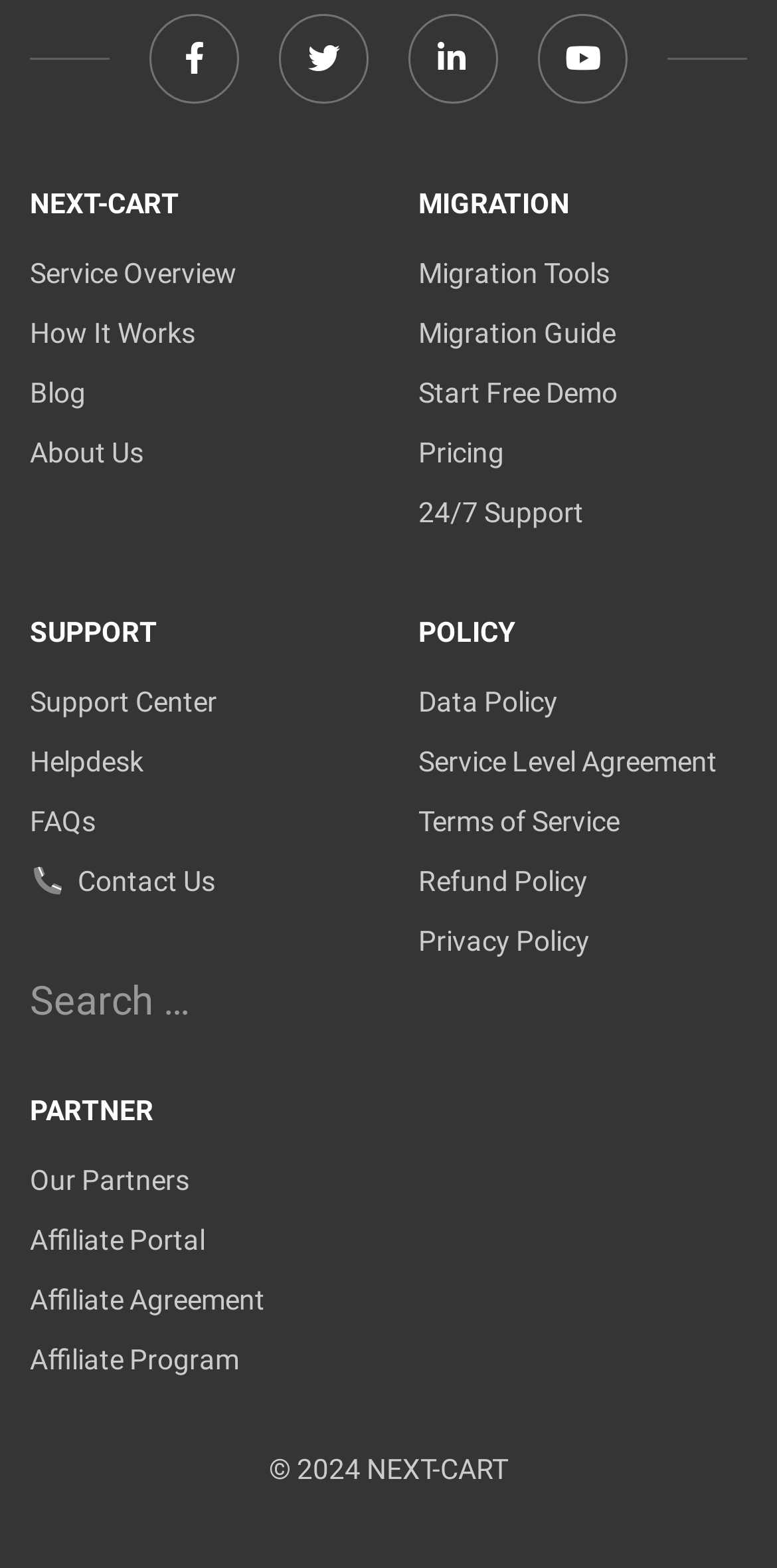Respond to the question below with a single word or phrase:
What is the purpose of the 'Search for:' field?

To search the website